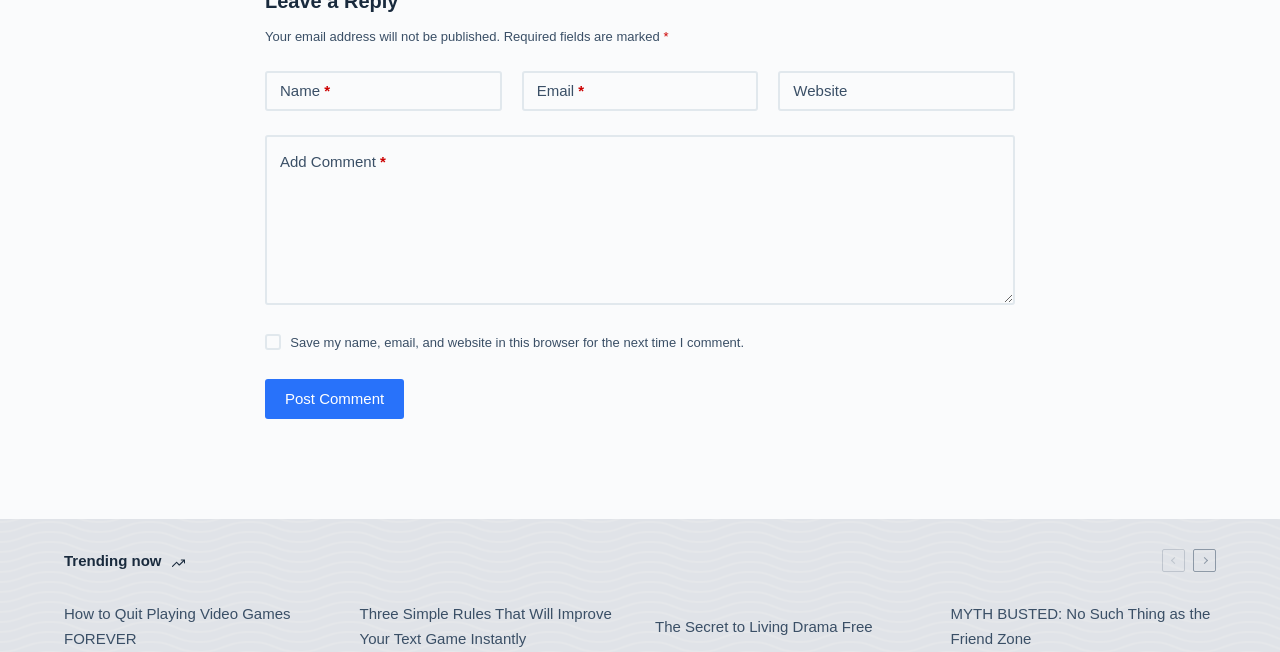Can you find the bounding box coordinates for the UI element given this description: "parent_node: Add Comment name="comment""? Provide the coordinates as four float numbers between 0 and 1: [left, top, right, bottom].

[0.207, 0.207, 0.793, 0.468]